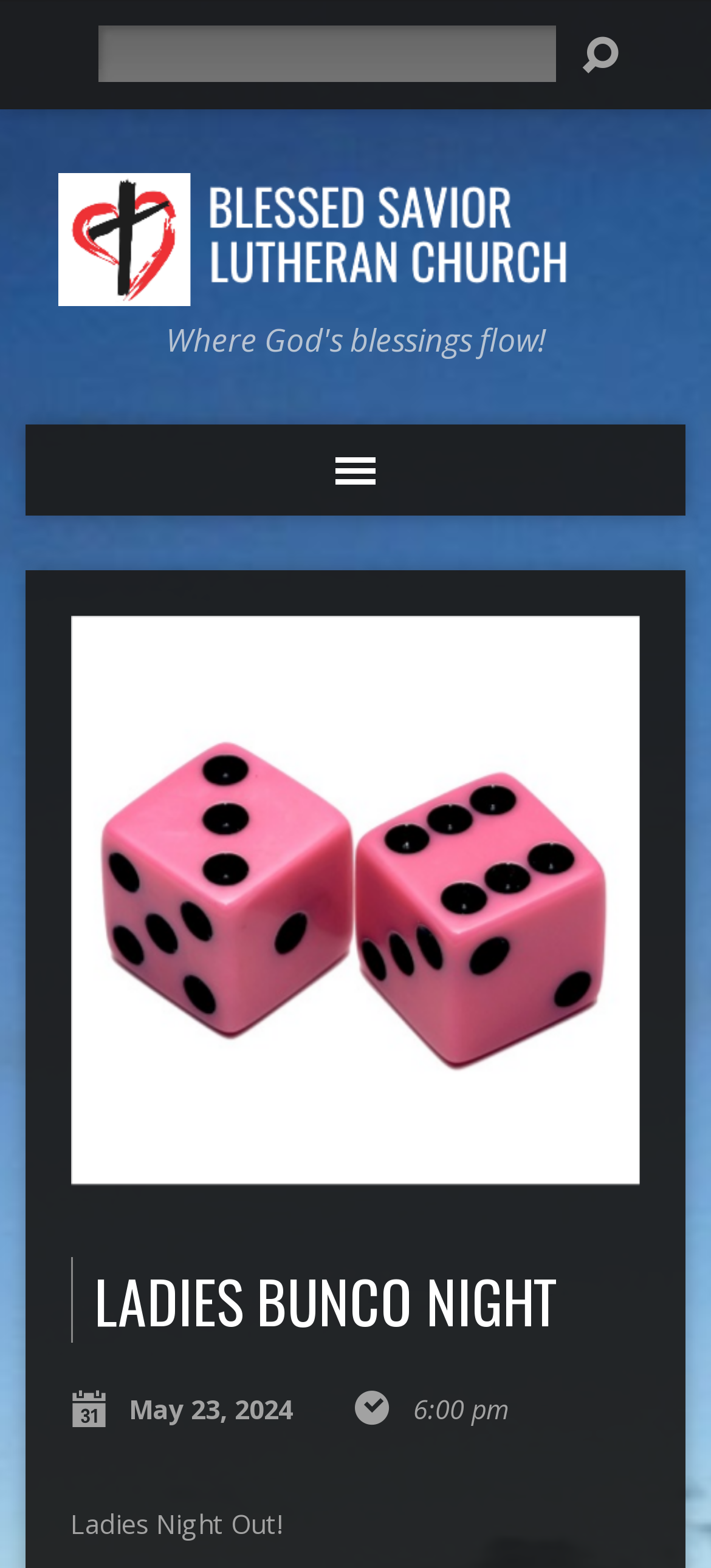What is the name of the organization hosting the event?
Based on the screenshot, respond with a single word or phrase.

Blessed Savior Lutheran Church